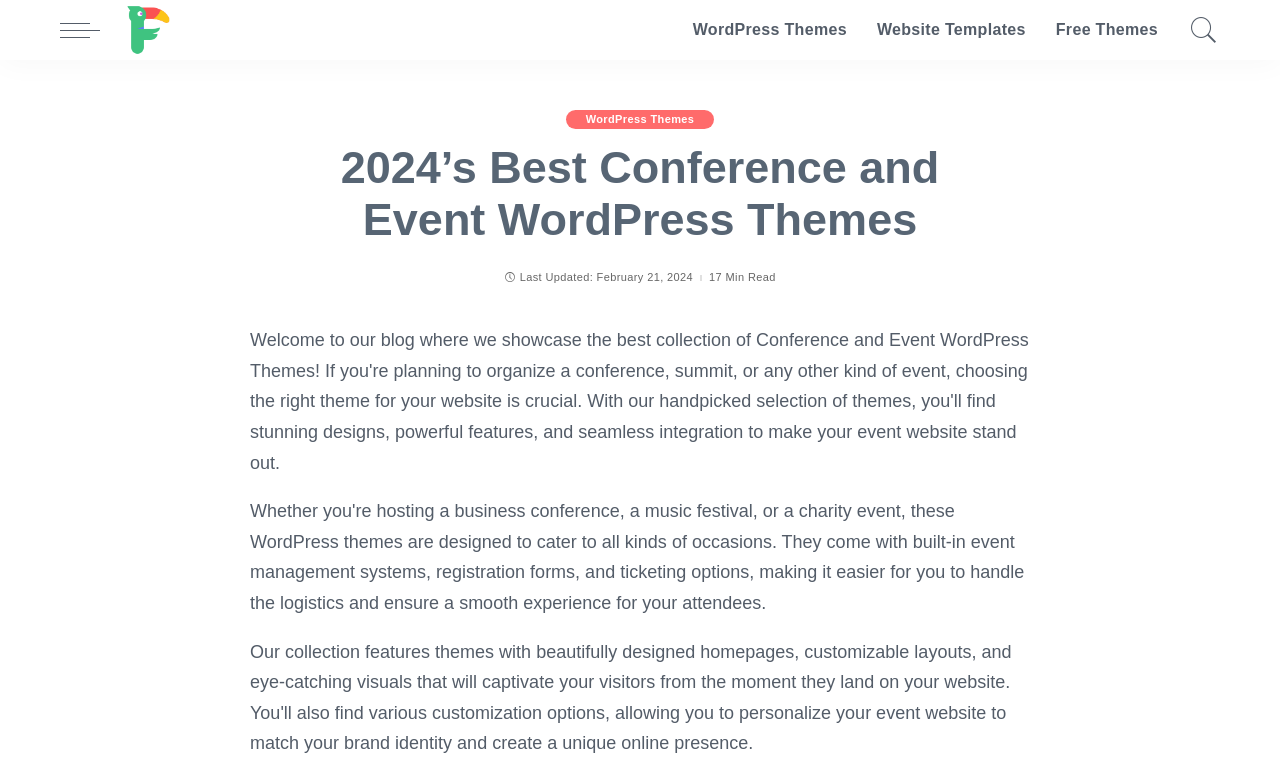What is the purpose of the webpage?
Look at the image and respond with a single word or a short phrase.

To elevate event website